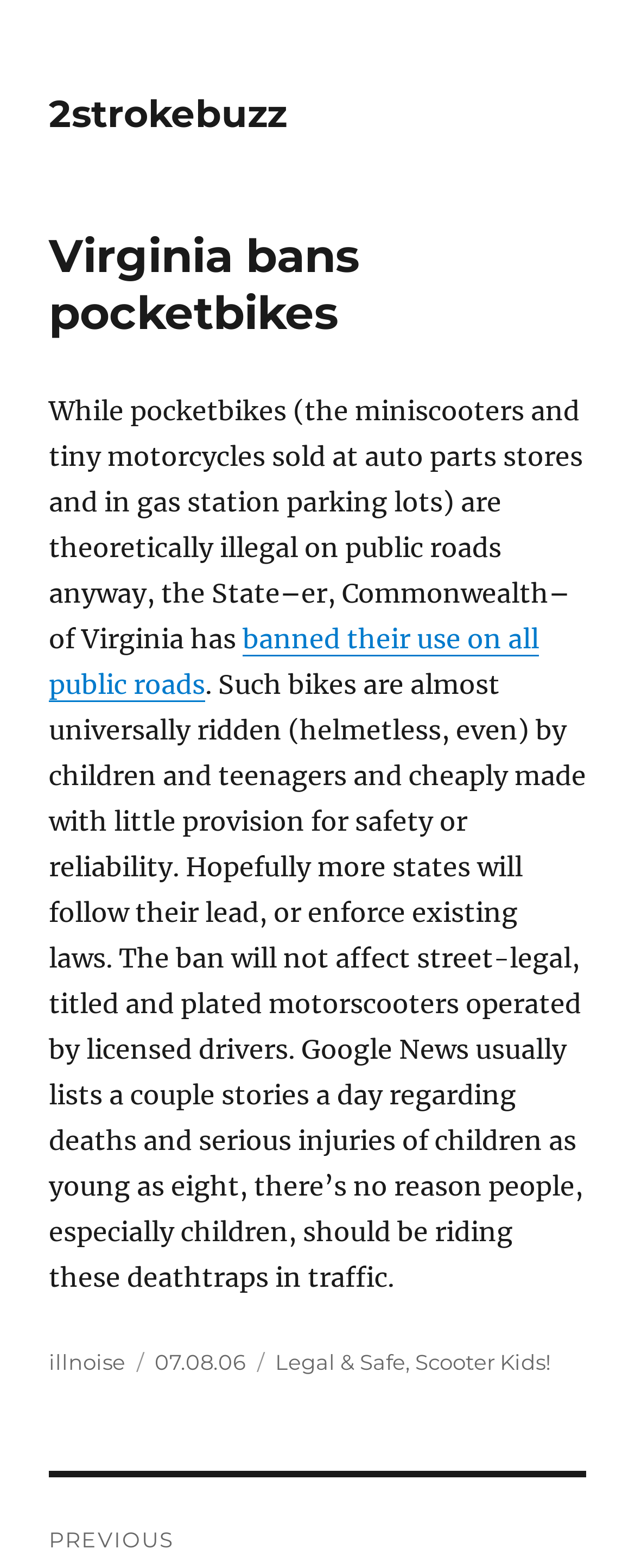Provide the bounding box coordinates, formatted as (top-left x, top-left y, bottom-right x, bottom-right y), with all values being floating point numbers between 0 and 1. Identify the bounding box of the UI element that matches the description: Scooter Kids!

[0.654, 0.86, 0.867, 0.877]